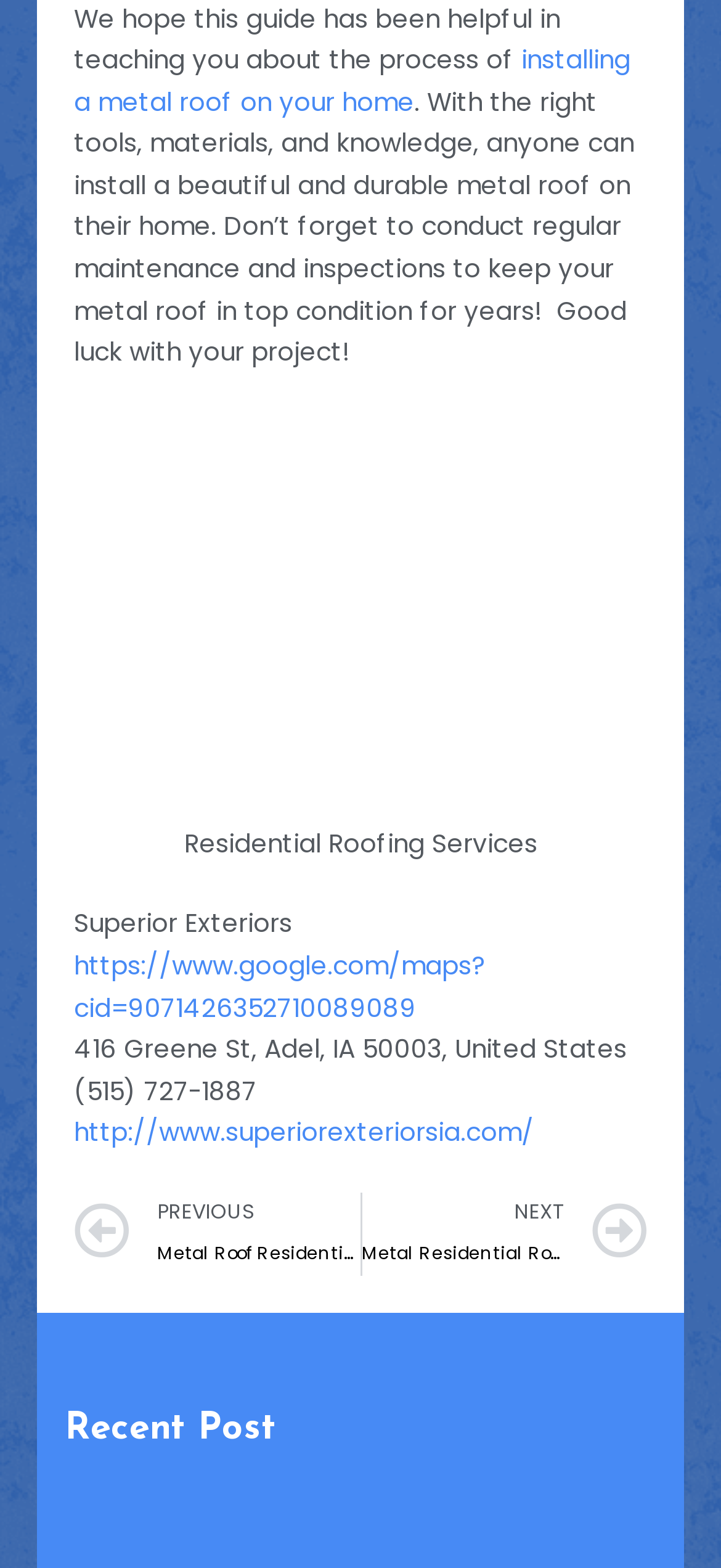Please provide the bounding box coordinate of the region that matches the element description: https://www.google.com/maps?cid=9071426352710089089. Coordinates should be in the format (top-left x, top-left y, bottom-right x, bottom-right y) and all values should be between 0 and 1.

[0.103, 0.605, 0.674, 0.654]